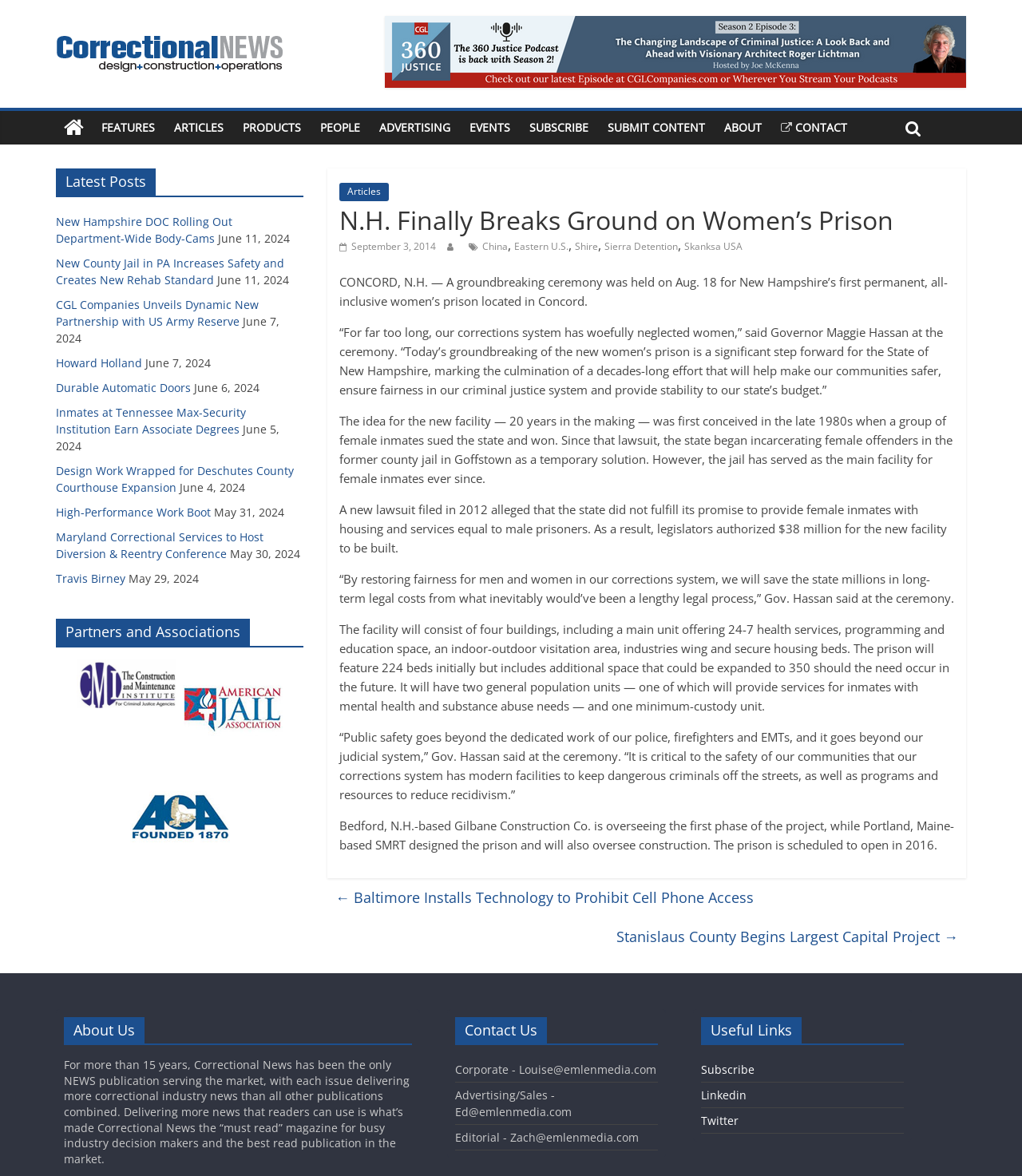What is the topic of the article?
Please provide a single word or phrase as your answer based on the screenshot.

Women's prison